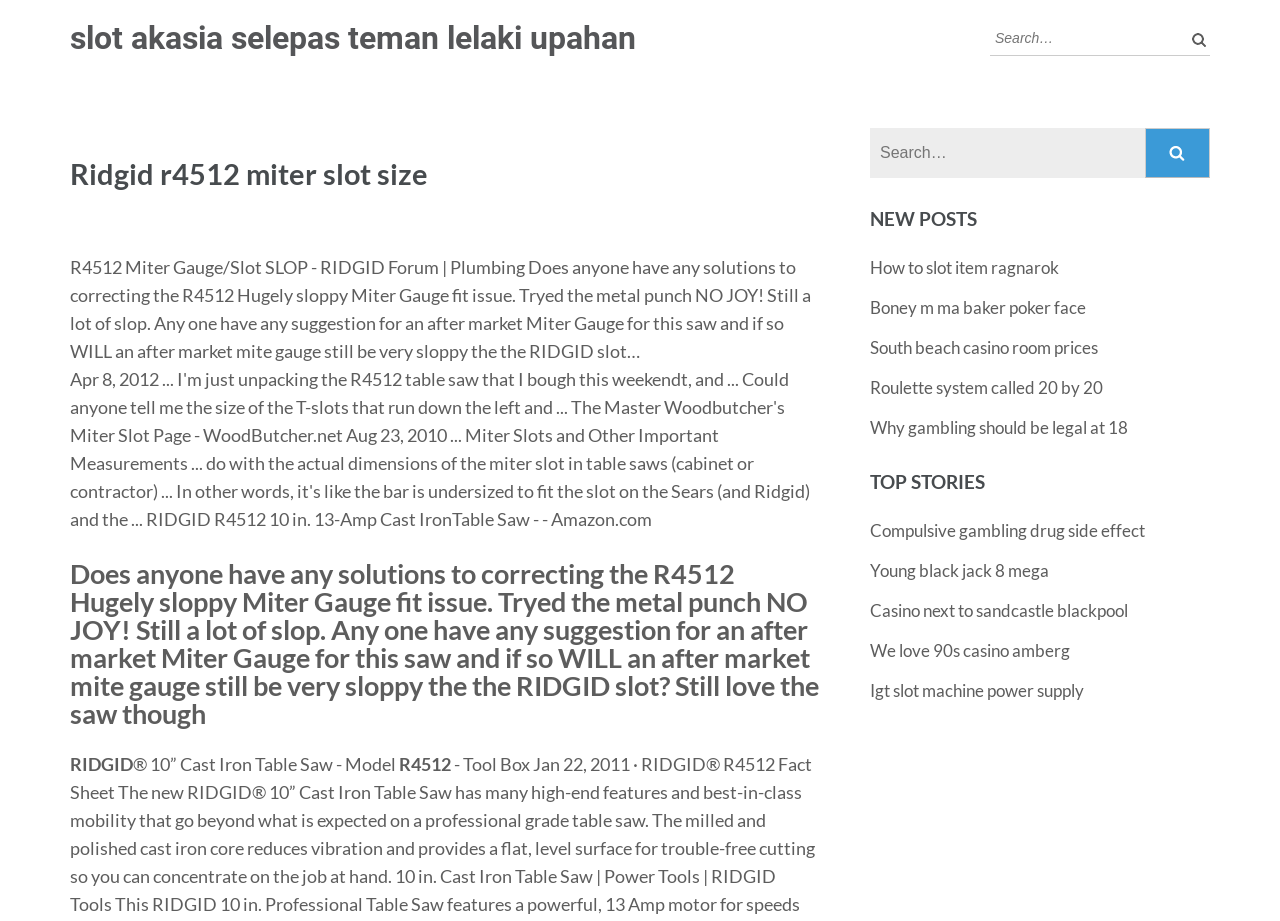Find the bounding box coordinates of the clickable area required to complete the following action: "Click on 'How to slot item ragnarok'".

[0.68, 0.279, 0.827, 0.302]